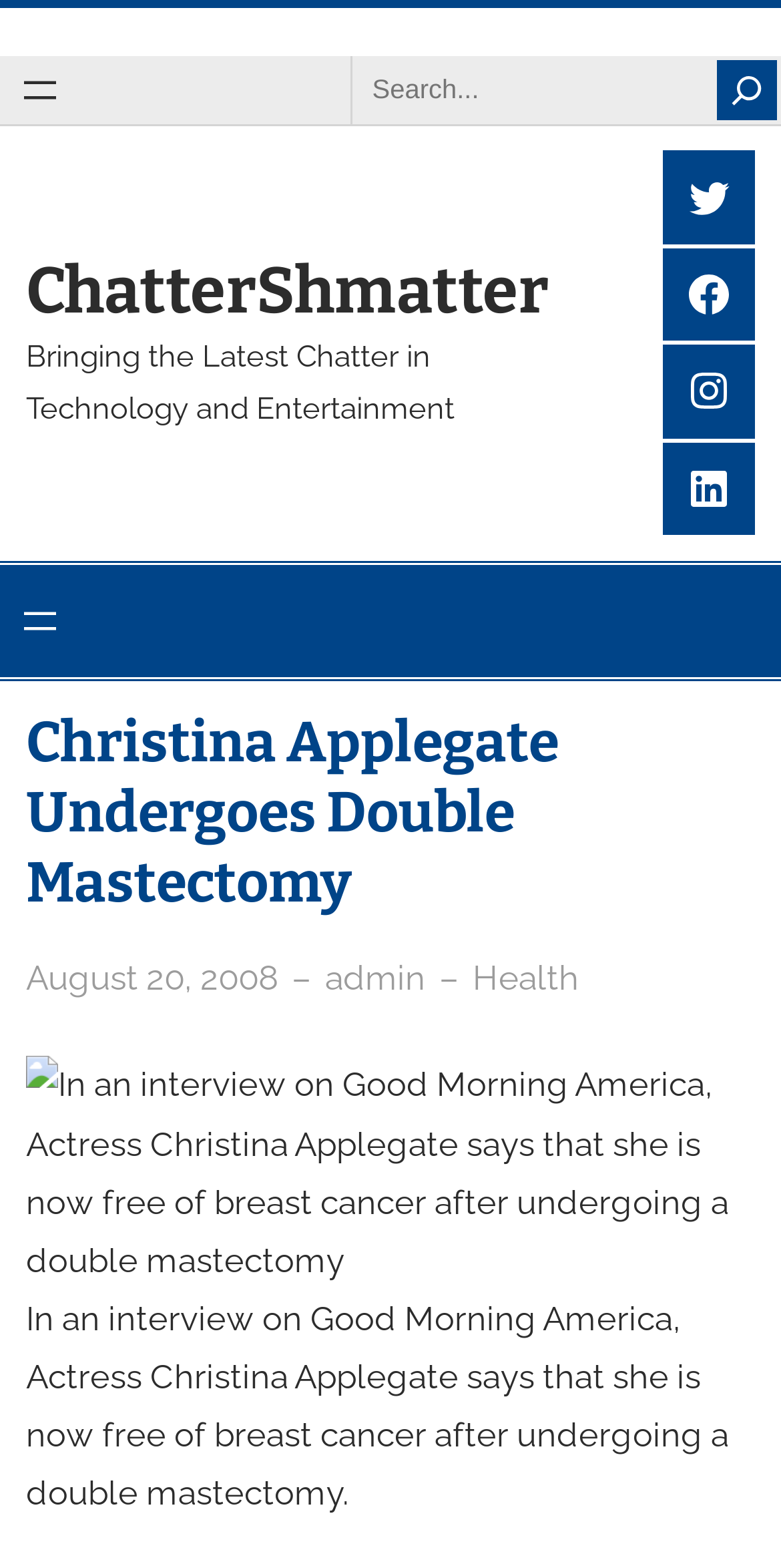Describe every aspect of the webpage comprehensively.

The webpage is about Christina Applegate's interview on Good Morning America, where she shares her experience of undergoing a double mastectomy and being free of breast cancer. 

At the top of the page, there is a horizontal separator line. Below it, on the left side, there is a button to open a menu, and a search bar with a search button on the right side. The search bar has a label "Search" and an icon. 

On the top-left corner, there is a link to the website's homepage, "ChatterShmatter", and a tagline "Bringing the Latest Chatter in Technology and Entertainment" below it. On the top-right corner, there are links to the website's social media profiles, including Twitter, Facebook, Instagram, and LinkedIn.

Below the top section, there is another button to open a menu on the left side. The main content of the webpage starts with a heading "Christina Applegate Undergoes Double Mastectomy". Below the heading, there is a timestamp "August 20, 2008", followed by the author's name "admin". The category of the article, "Health", is also mentioned.

The main image of the webpage is a screenshot of Christina Applegate's interview on Good Morning America, with a descriptive text below it, summarizing the content of the interview.